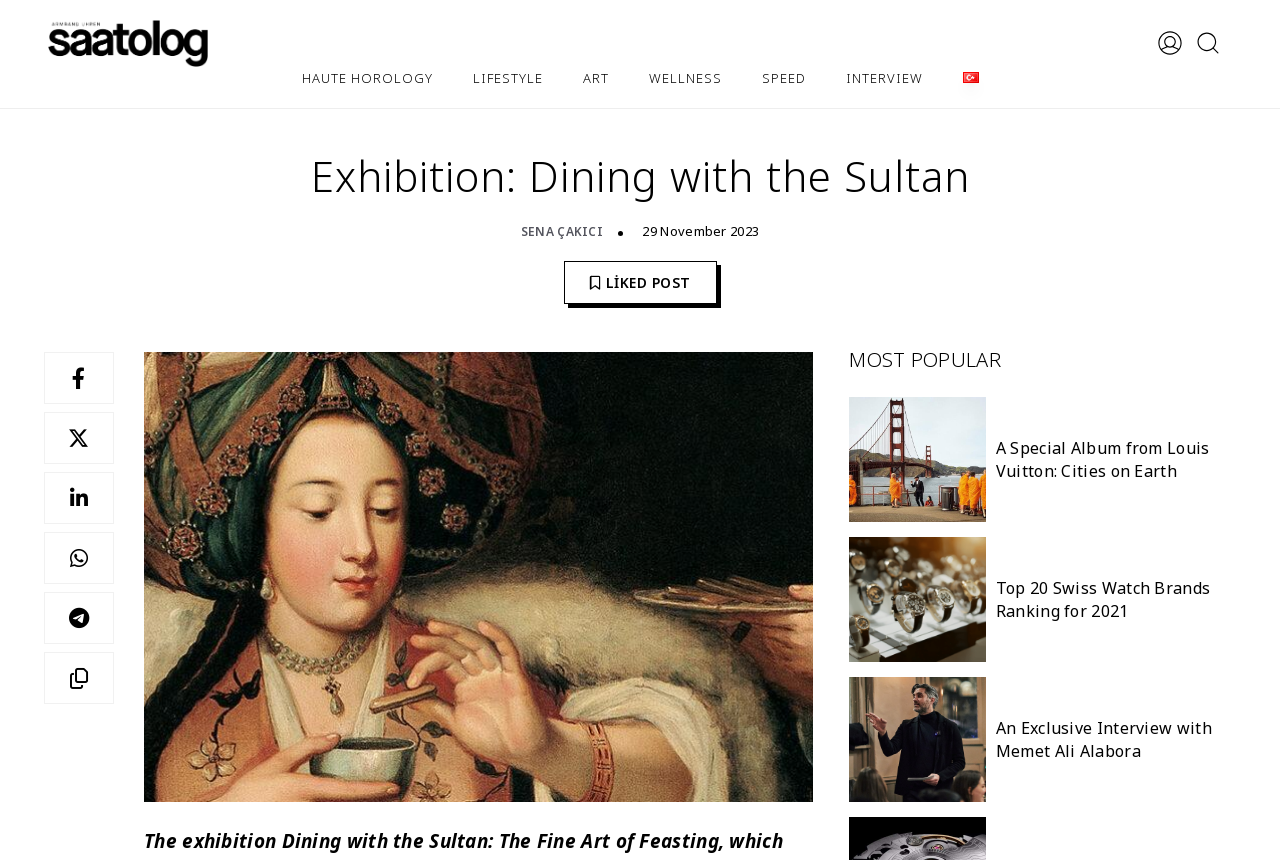Please identify the bounding box coordinates of the element I should click to complete this instruction: 'Read the article A Special Album from Louis Vuitton: Cities on Earth'. The coordinates should be given as four float numbers between 0 and 1, like this: [left, top, right, bottom].

[0.778, 0.508, 0.966, 0.56]